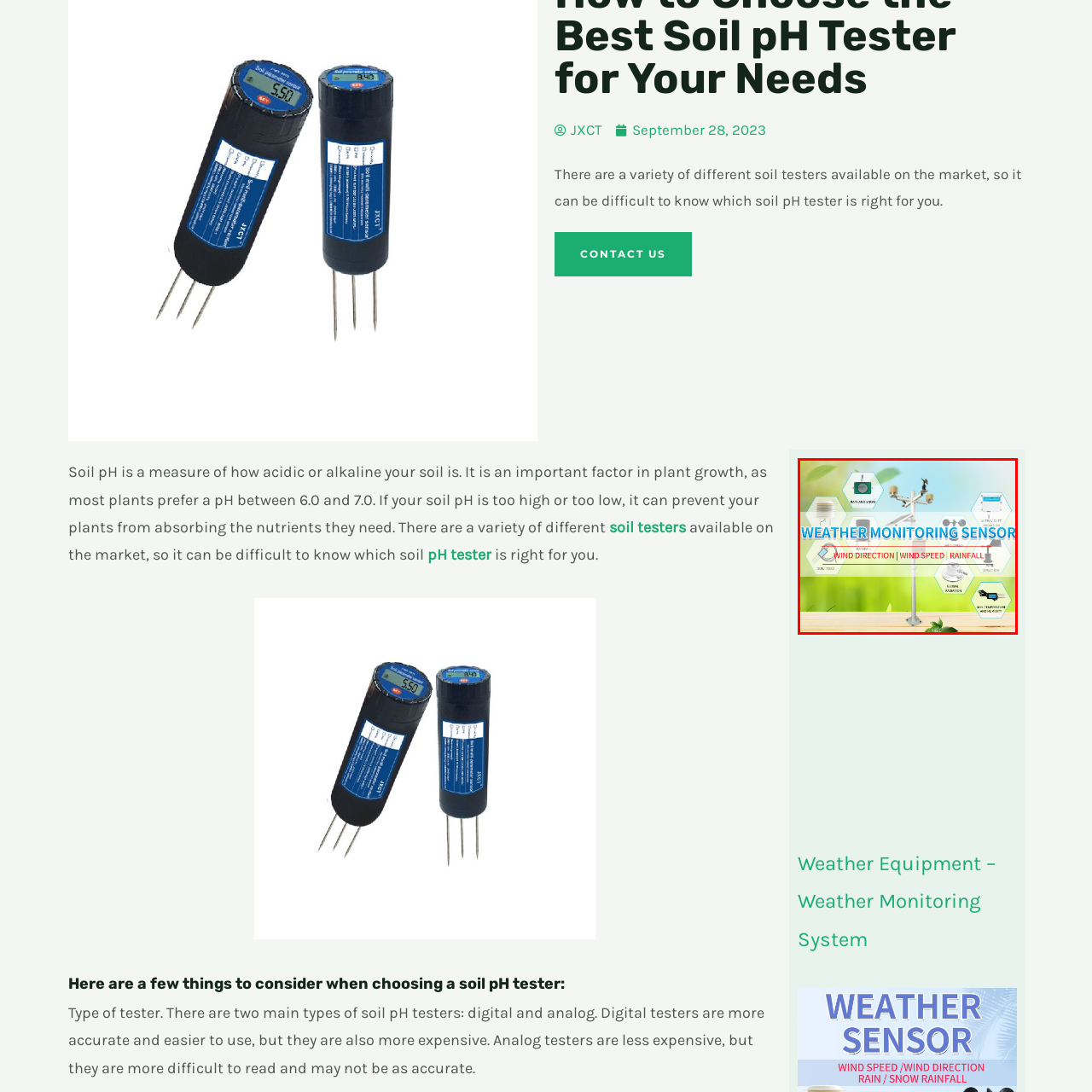What is the function of the anemometer?
Look at the section marked by the red bounding box and provide a single word or phrase as your answer.

Measuring wind speed